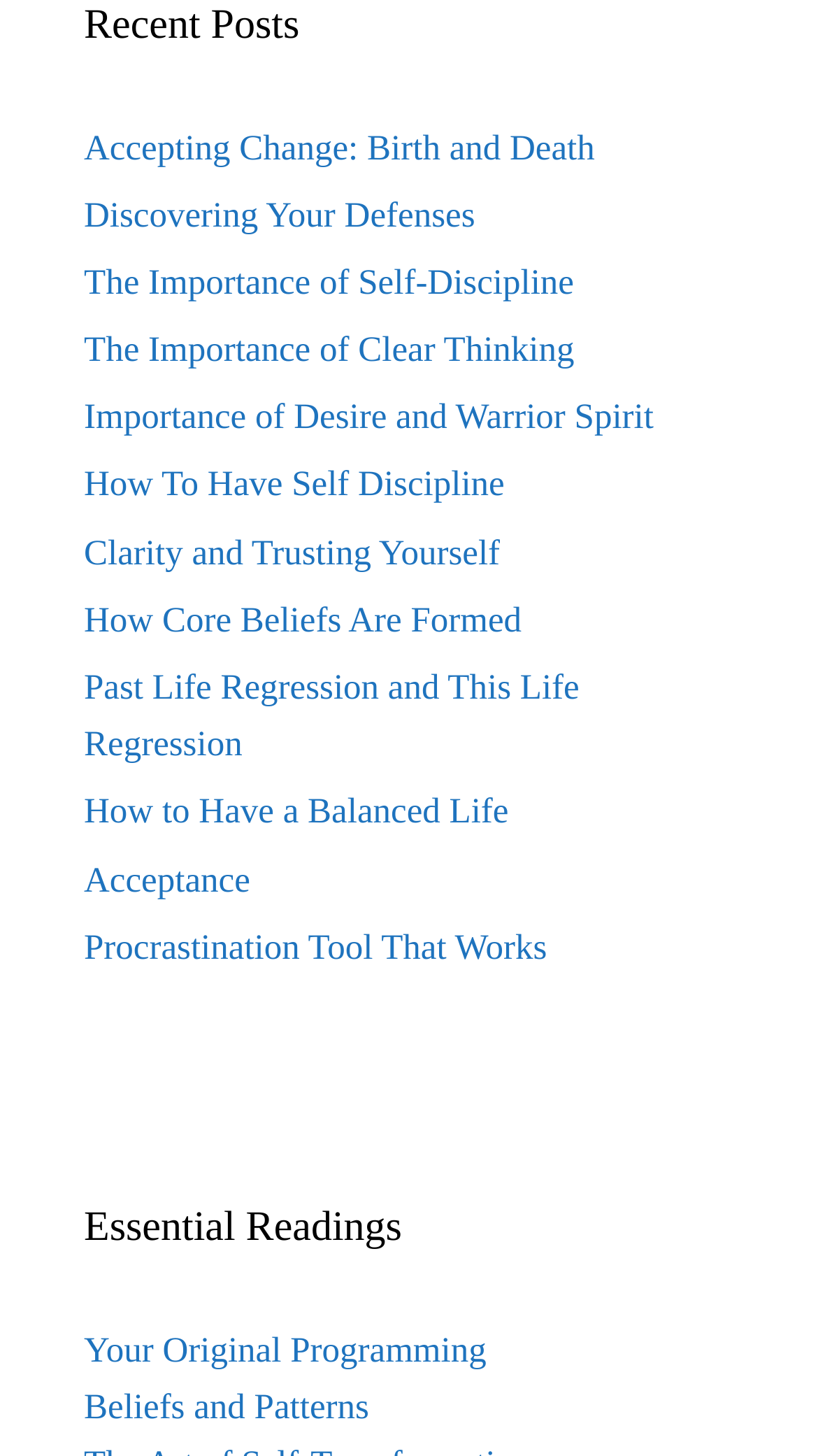Show the bounding box coordinates of the region that should be clicked to follow the instruction: "Learn about The Importance of Self-Discipline."

[0.103, 0.18, 0.702, 0.207]